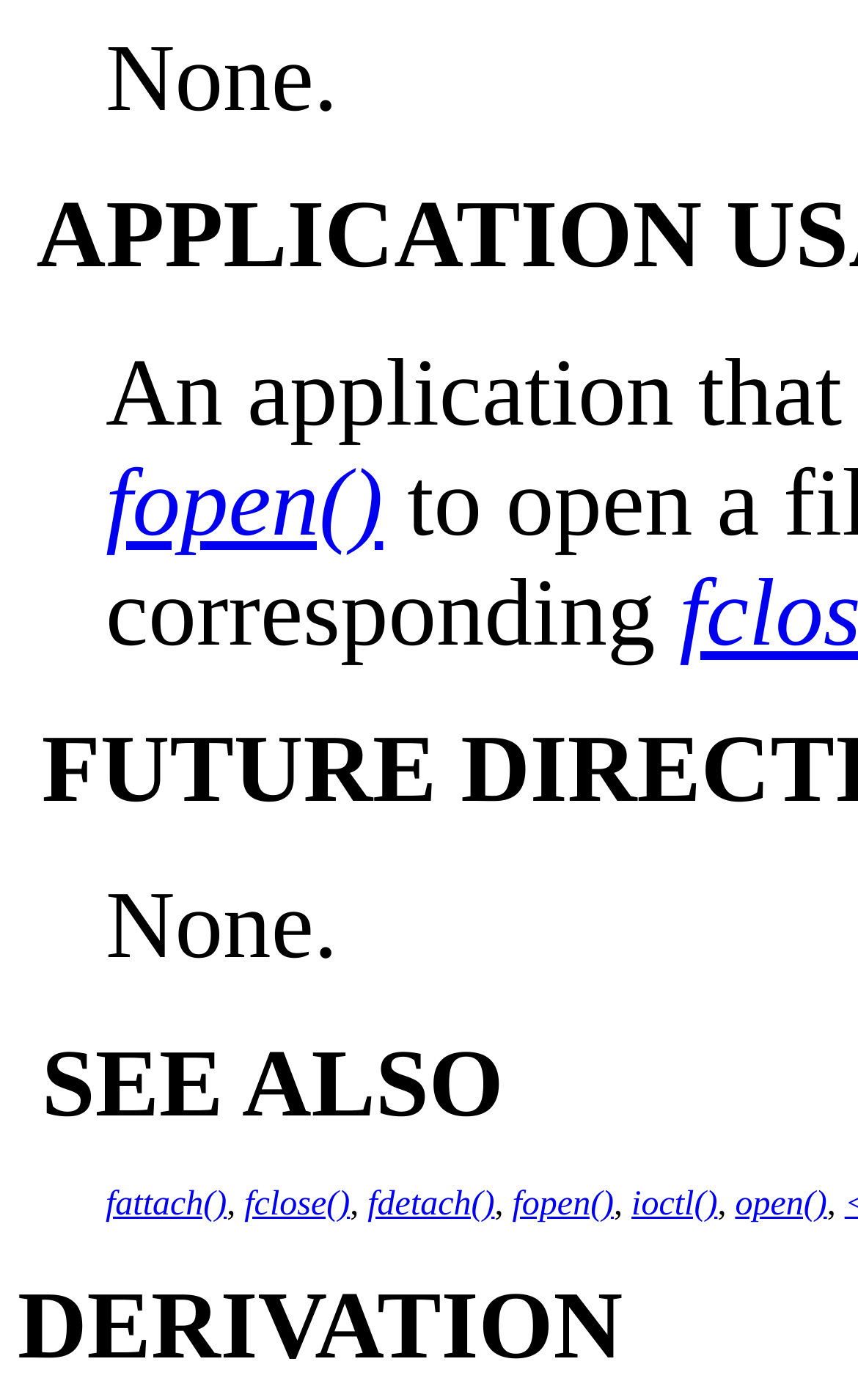Find the bounding box coordinates of the clickable area that will achieve the following instruction: "click on fdetach()".

[0.428, 0.847, 0.576, 0.873]